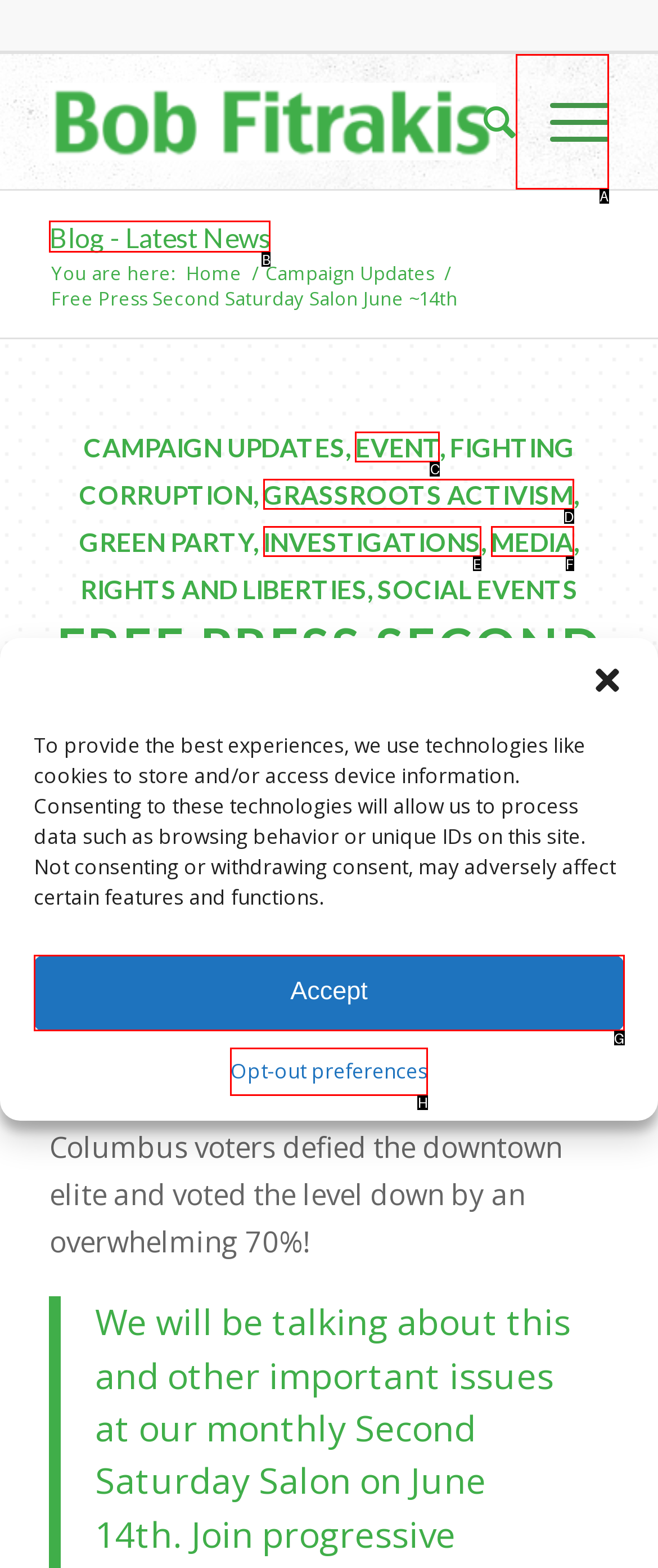Determine the HTML element to be clicked to complete the task: view LAW FIRM NEAR ME page. Answer by giving the letter of the selected option.

None